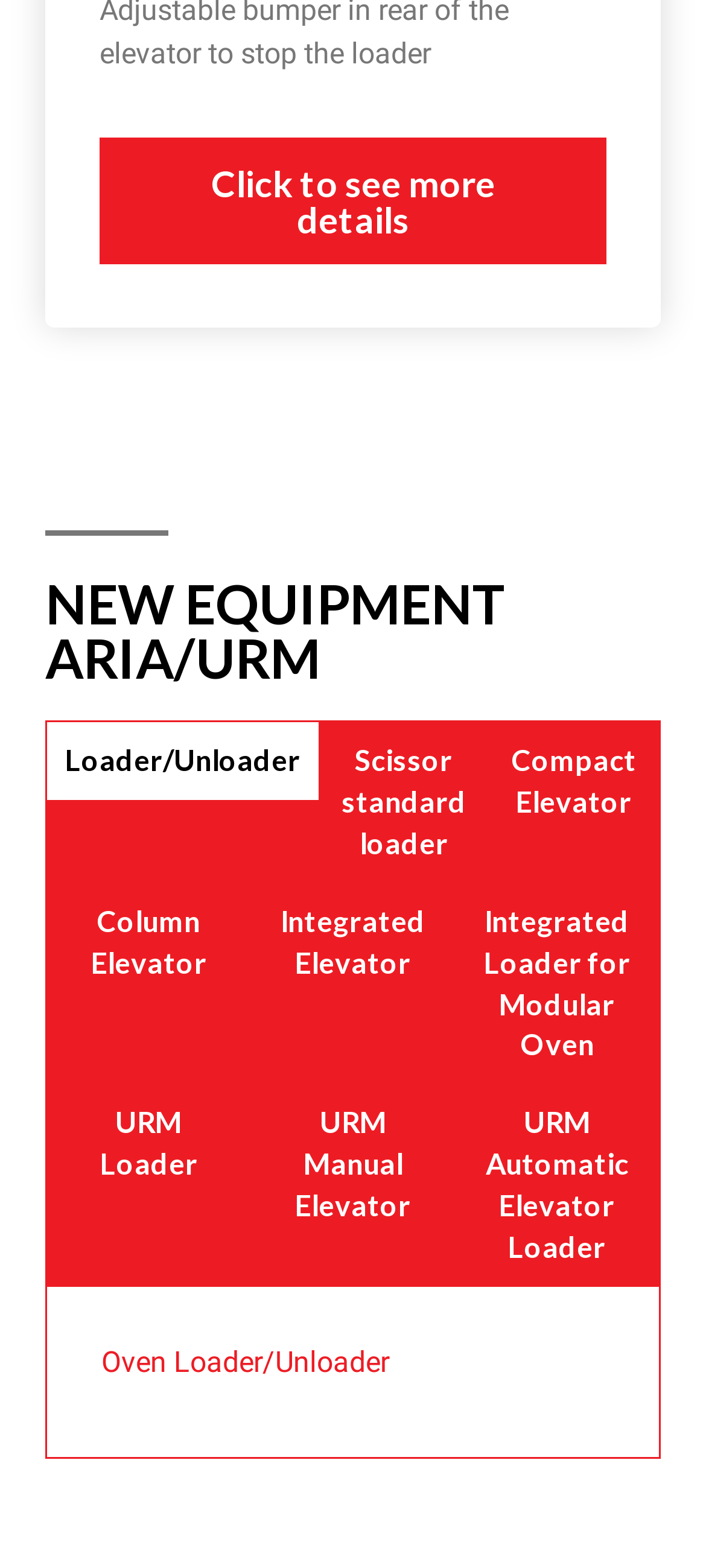Find the bounding box coordinates for the area that must be clicked to perform this action: "Borrow a book".

None